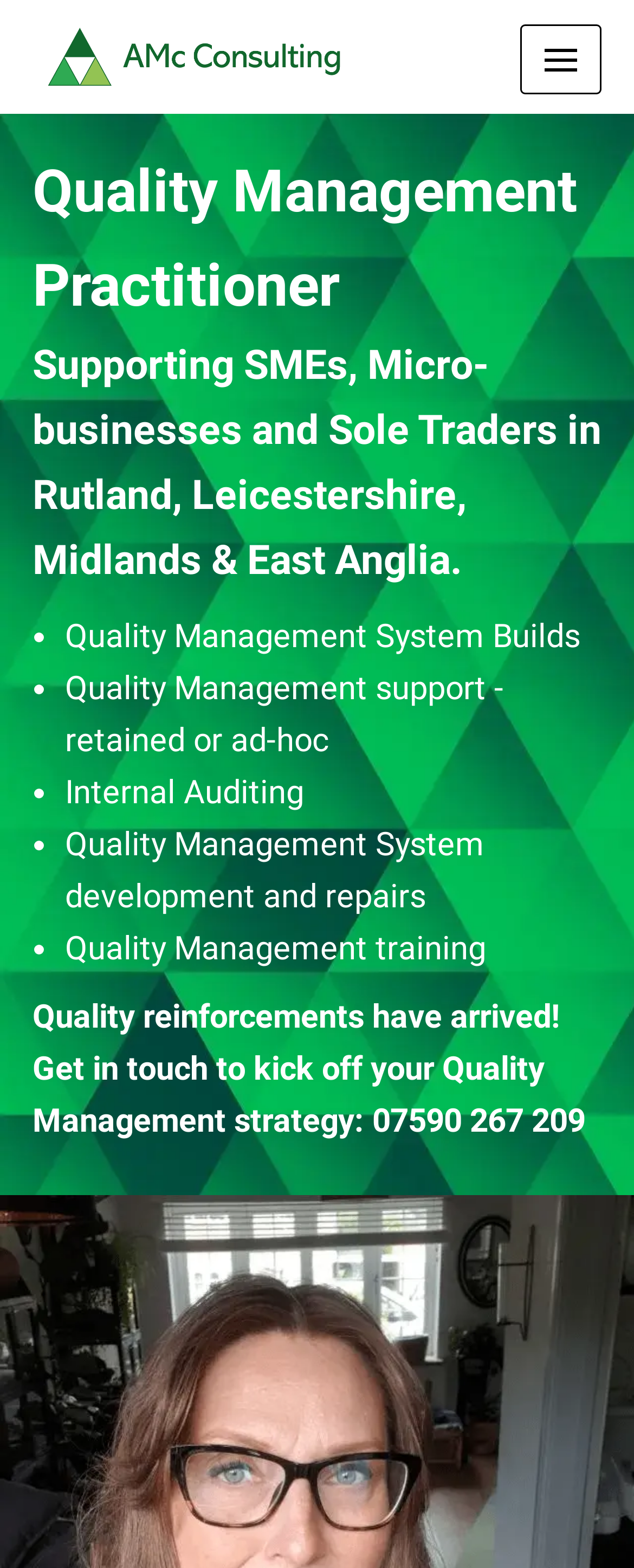Articulate a complete and detailed caption of the webpage elements.

The webpage is about Annie McNeely, an ISO business consultant based in Rutland and Leicestershire, who provides consultation services to improve businesses in the East Midlands and East Anglian region. 

At the top left of the page, there is a logo of AMc Consulting in Uppingham. To the right of the logo, there is a small, non-descriptive text element. 

Below the logo, there are two headings. The first heading reads "Quality Management Practitioner", and the second heading describes the services provided, supporting small to medium-sized enterprises, micro-businesses, and sole traders in Rutland, Leicestershire, Midlands, and East Anglia.

Under the headings, there is a list of services offered, including quality management system builds, quality management support, internal auditing, quality management system development and repairs, and quality management training. Each list item is marked with a bullet point.

At the bottom of the page, there is a call-to-action text, encouraging visitors to get in touch to kick off their quality management strategy, along with a phone number.